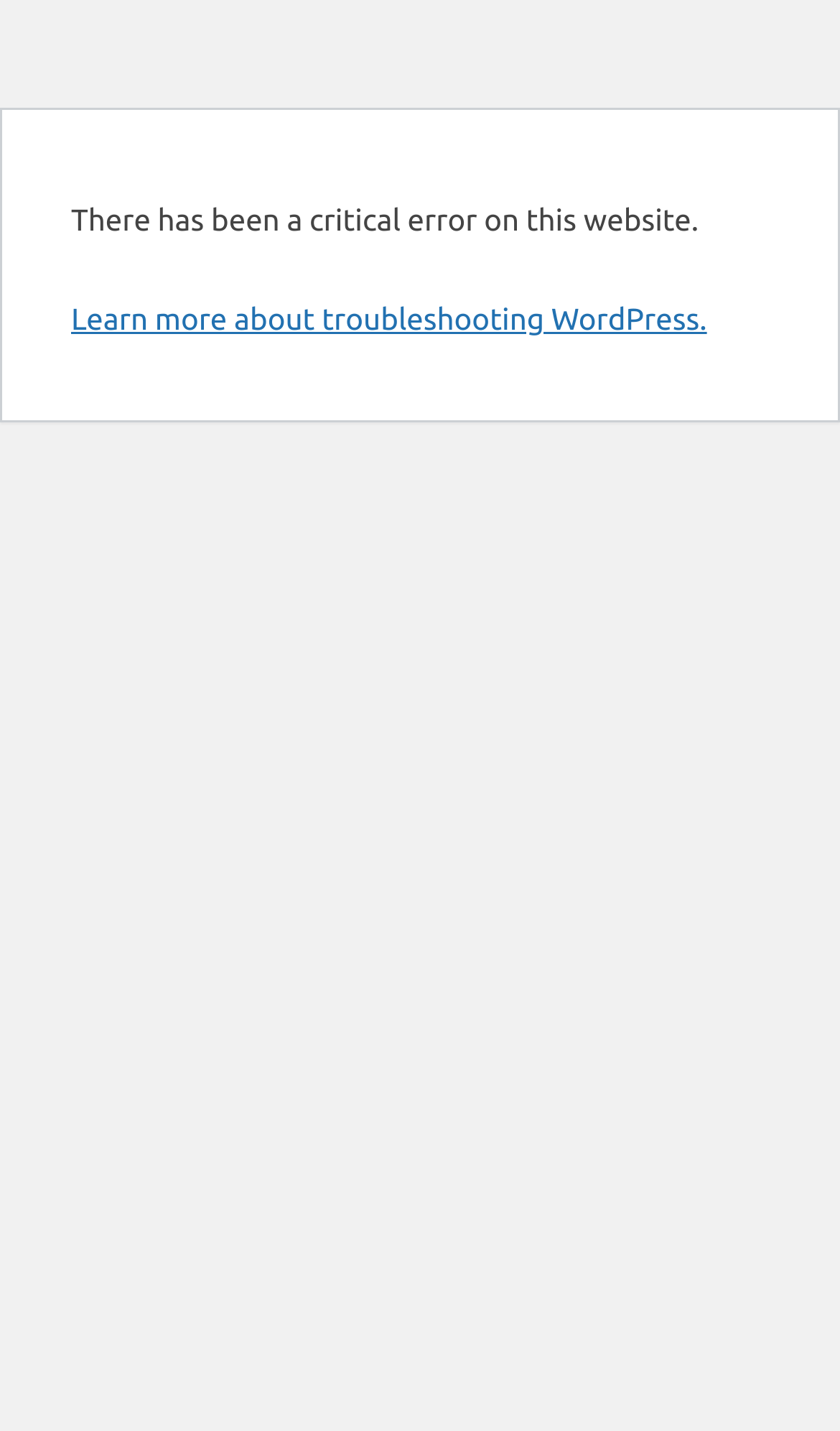Given the description "Learn more about troubleshooting WordPress.", provide the bounding box coordinates of the corresponding UI element.

[0.085, 0.211, 0.842, 0.235]